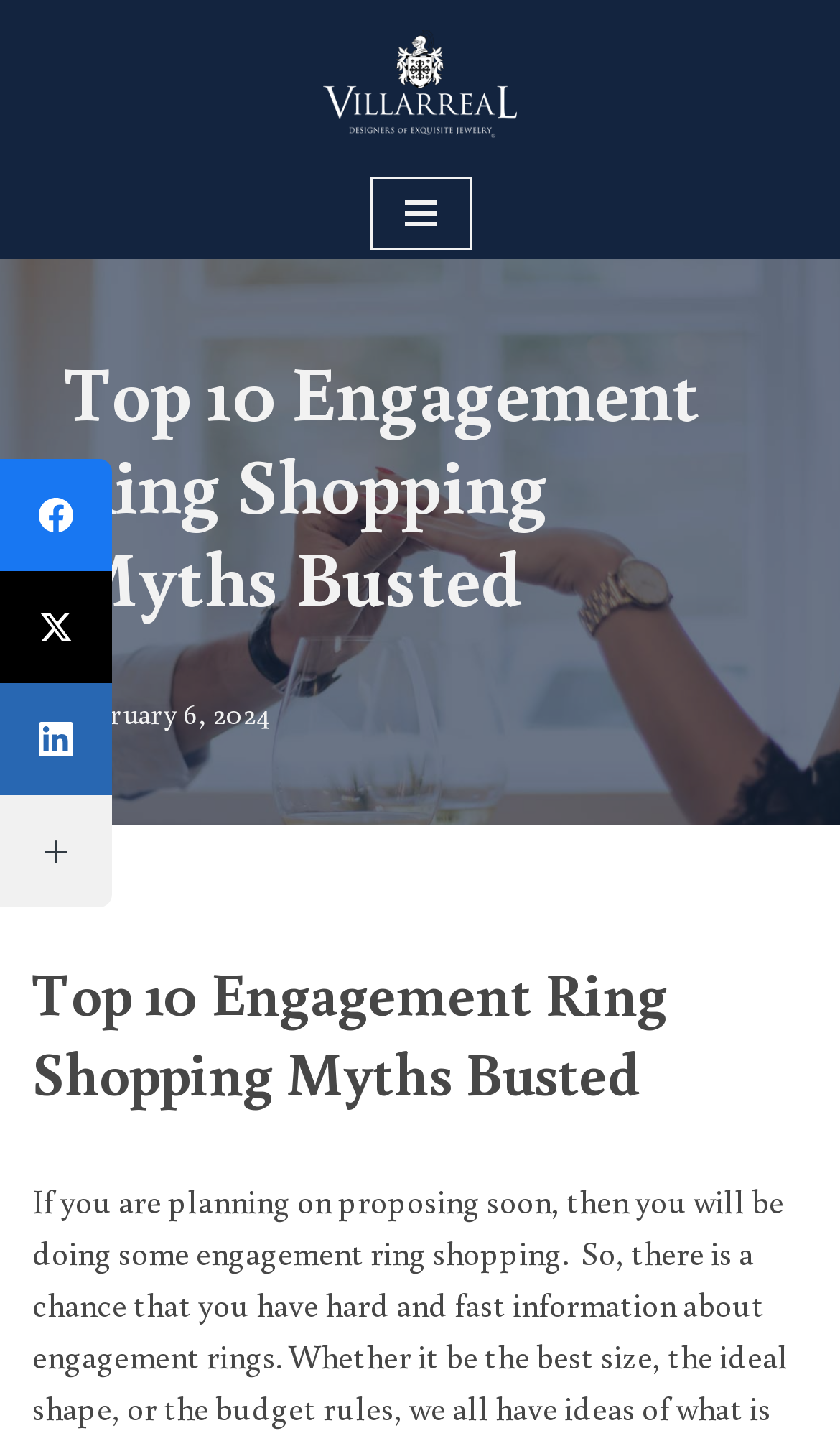What is the date of the article?
Answer with a single word or phrase by referring to the visual content.

February 6, 2024